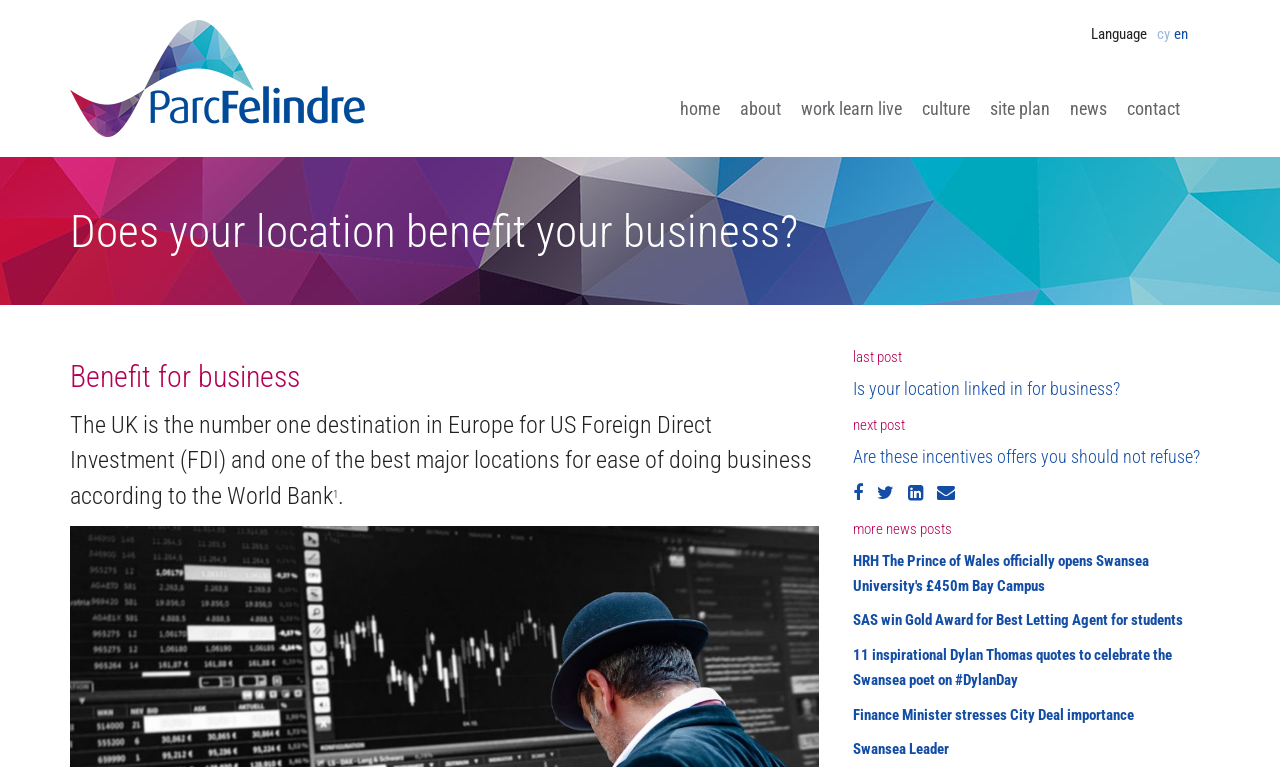Pinpoint the bounding box coordinates of the area that must be clicked to complete this instruction: "Read about the benefits for business".

[0.055, 0.469, 0.64, 0.512]